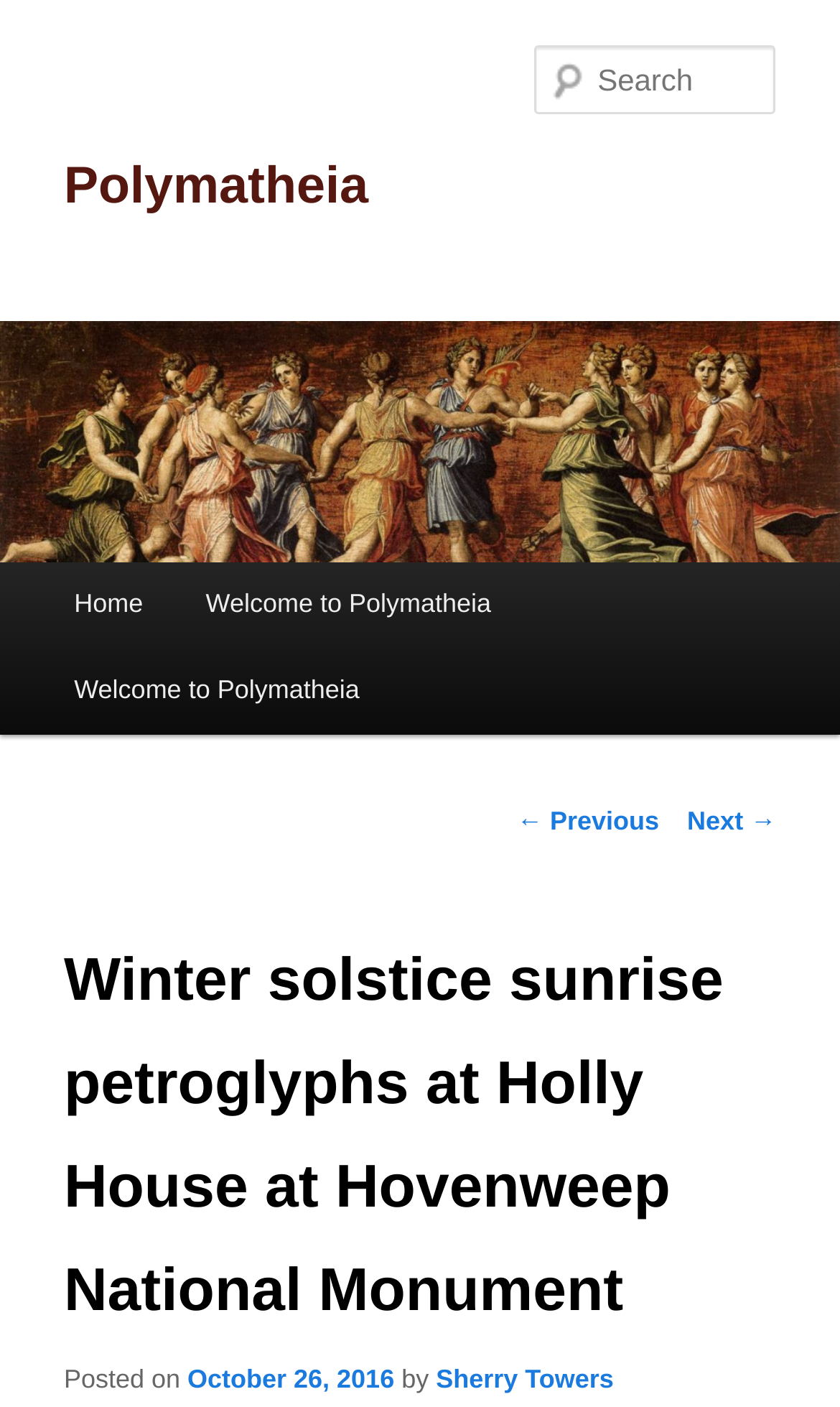Determine the bounding box coordinates for the clickable element to execute this instruction: "search for something". Provide the coordinates as four float numbers between 0 and 1, i.e., [left, top, right, bottom].

[0.637, 0.032, 0.924, 0.081]